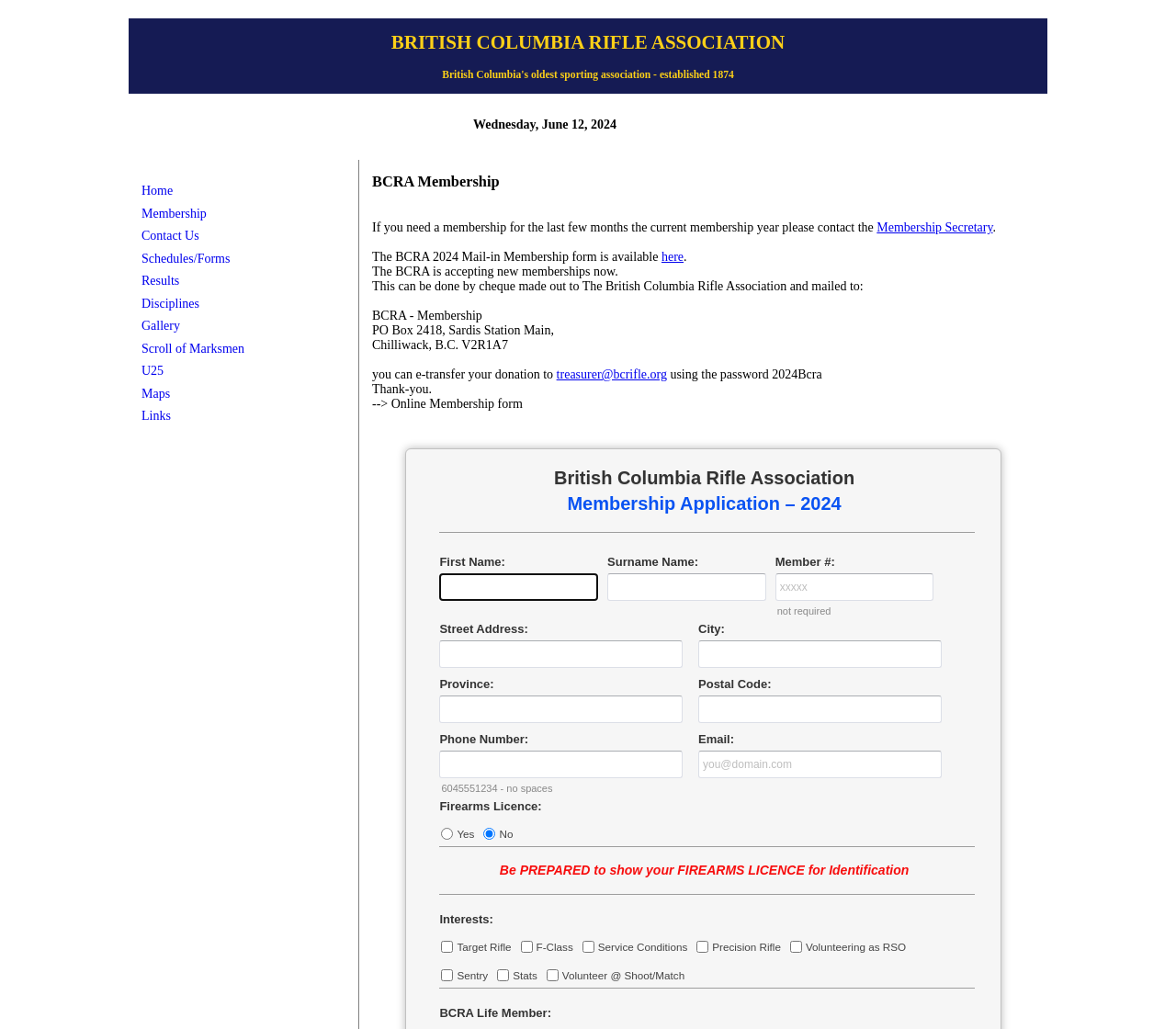Where should I mail my membership cheque?
Please provide a comprehensive answer based on the information in the image.

The text 'This can be done by cheque made out to The British Columbia Rifle Association and mailed to: BCRA - Membership, PO Box 2418, Sardis Station Main, Chilliwack, B.C. V2R1A7' provides the mailing address for sending membership cheques.